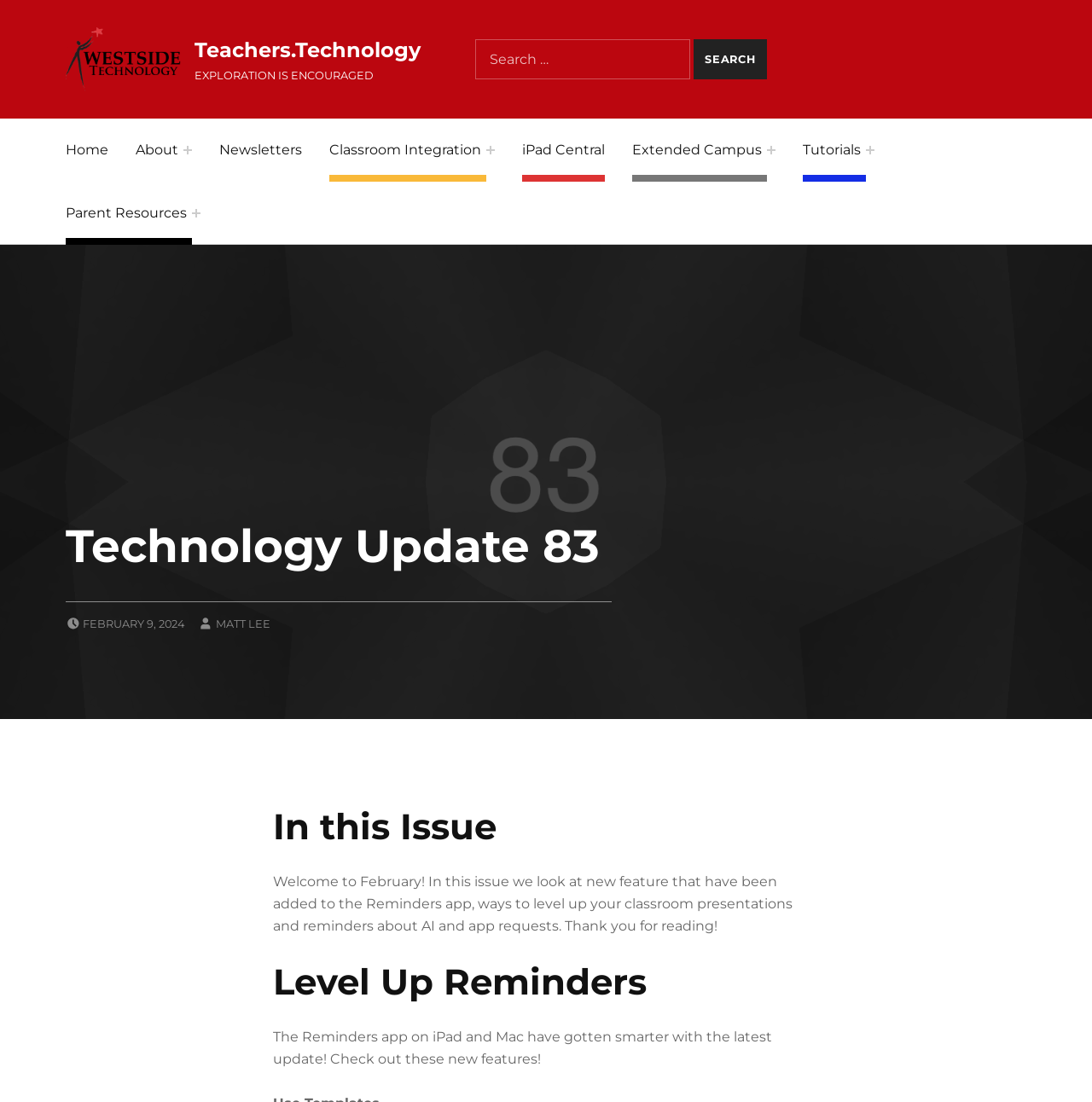Using the given description, provide the bounding box coordinates formatted as (top-left x, top-left y, bottom-right x, bottom-right y), with all values being floating point numbers between 0 and 1. Description: parent_node: Search for: value="Search"

[0.635, 0.035, 0.702, 0.072]